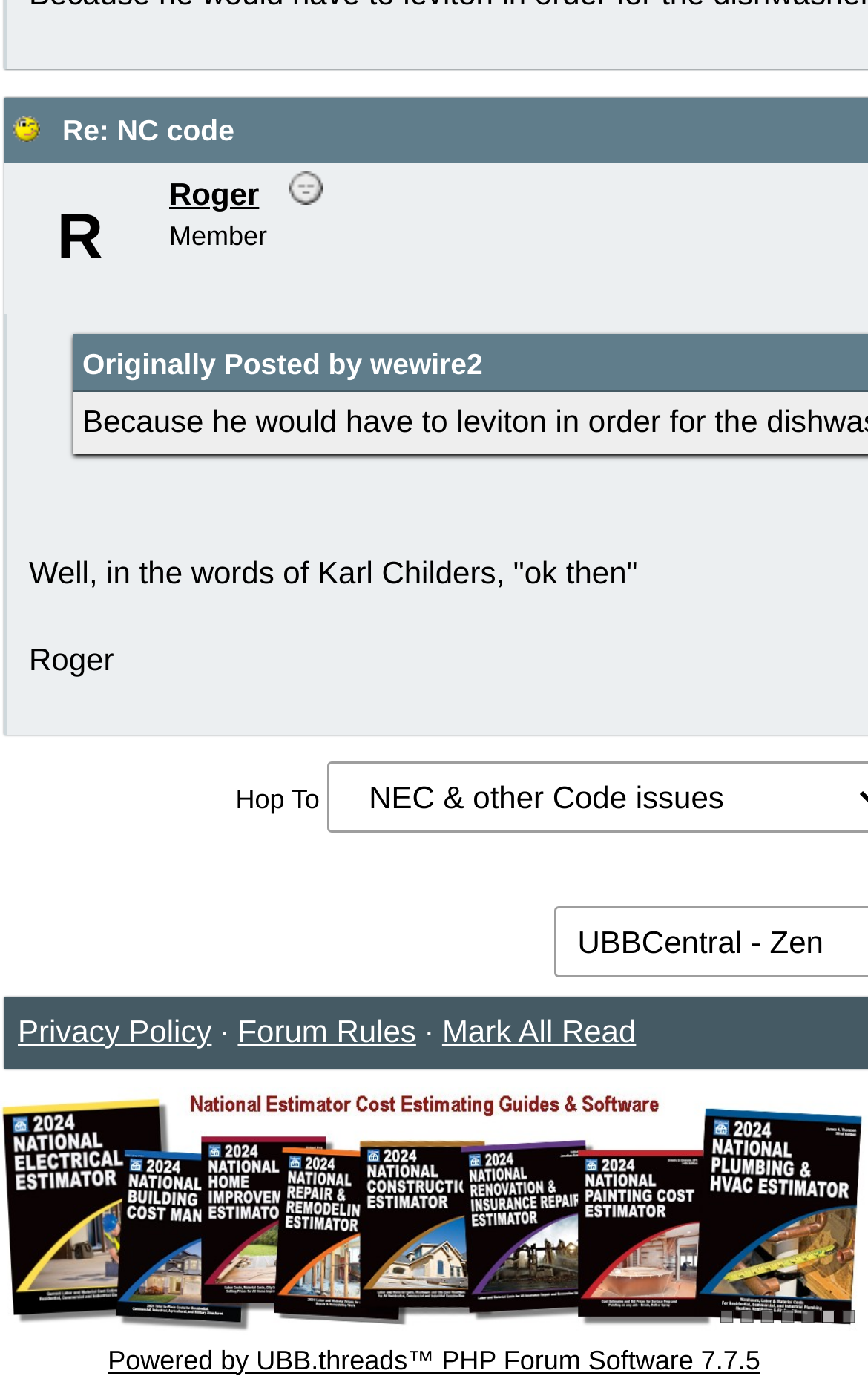What is the software used to power this forum?
Using the image provided, answer with just one word or phrase.

UBB.threads PHP Forum Software 7.7.5